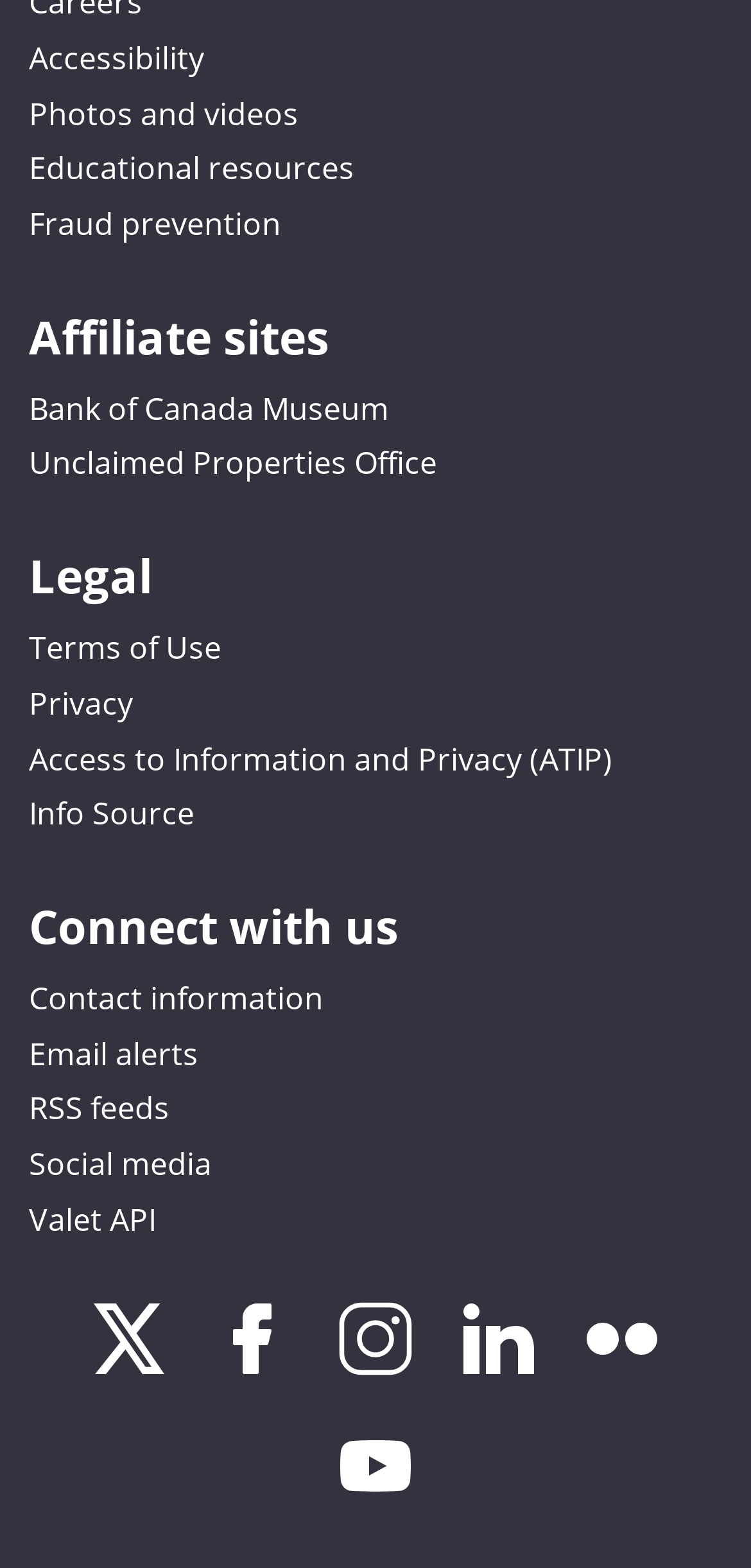Please reply with a single word or brief phrase to the question: 
How many social media platforms are listed under 'Connect with us'?

5